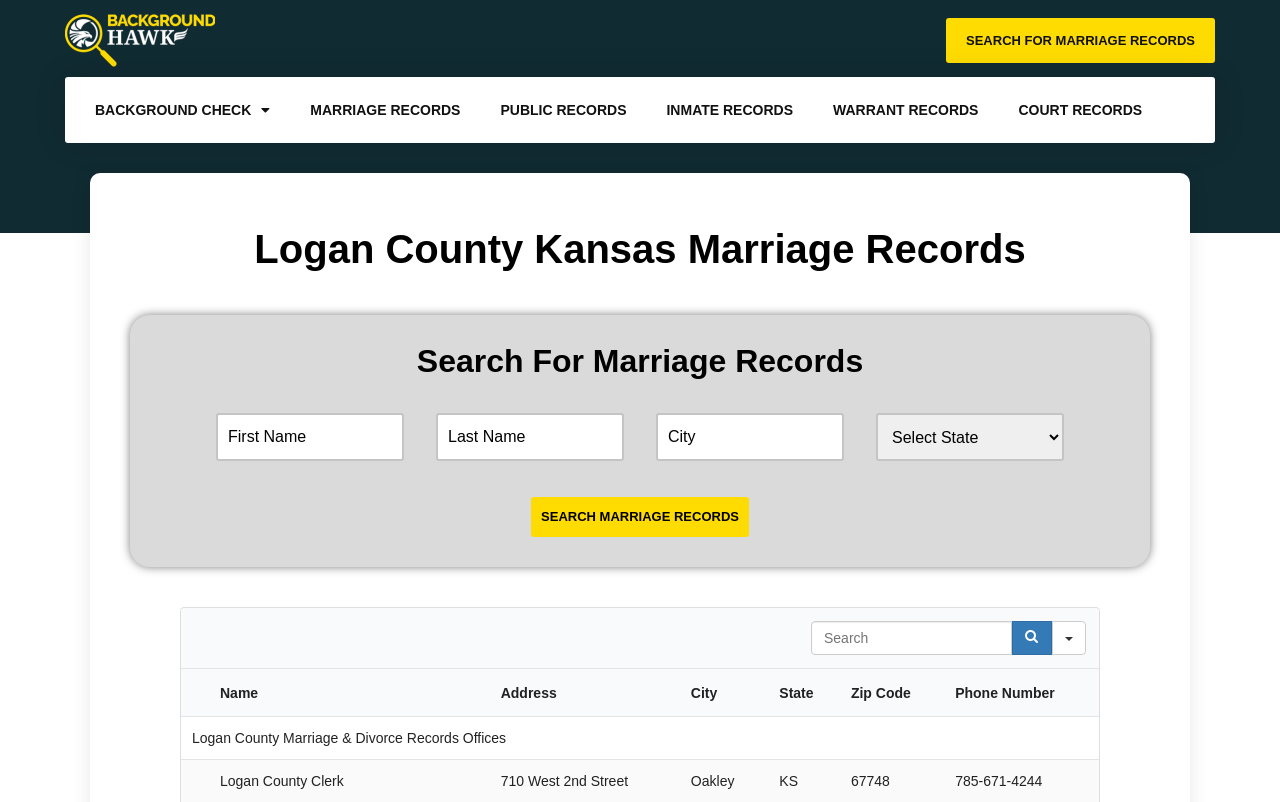From the image, can you give a detailed response to the question below:
What type of records can be searched on this webpage?

The webpage's heading and search fields suggest that it is specifically designed for searching marriage records in Logan County, Kansas. The presence of links to other types of records, such as background checks and inmate records, implies that the webpage is part of a larger database, but its primary focus is on marriage records.